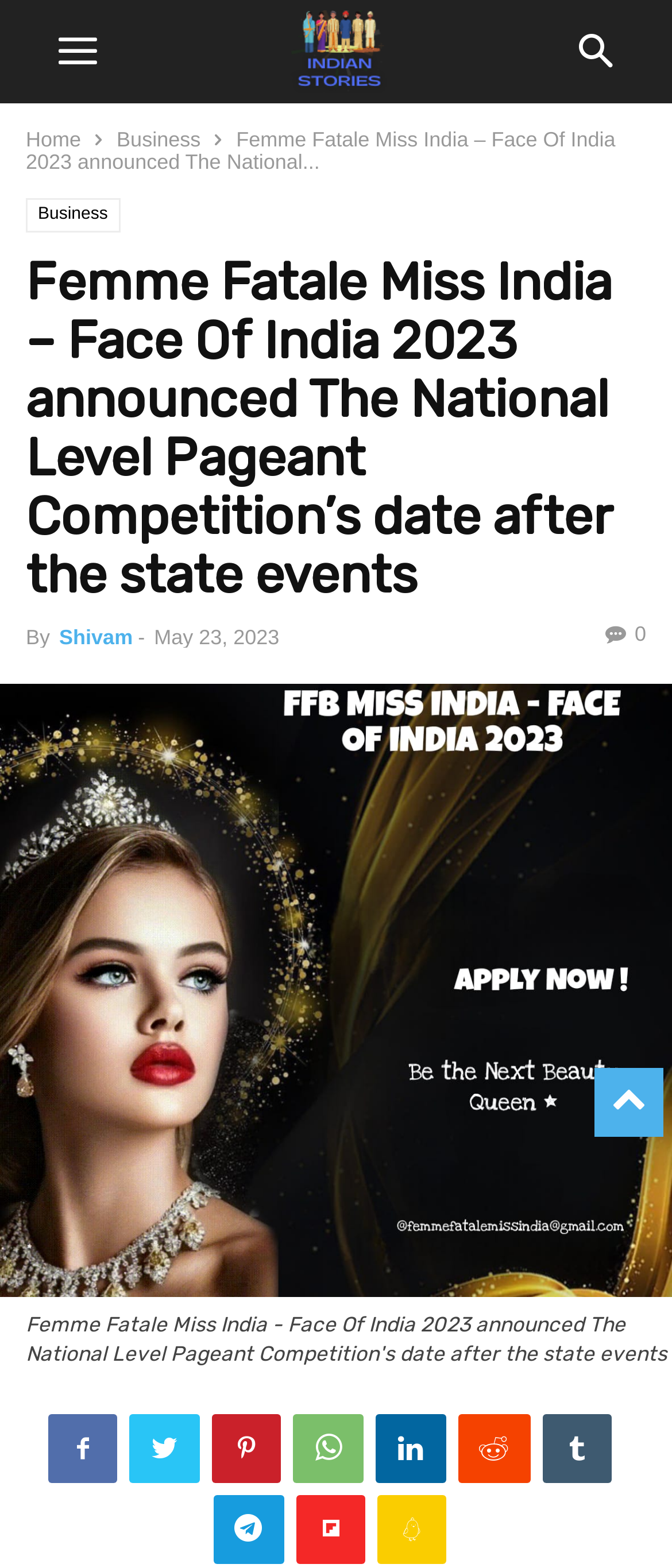Give an in-depth explanation of the webpage layout and content.

The webpage appears to be an article page from a news website, specifically Indian Stories. At the top, there is a navigation menu with links to "Home" and "Business" on the left, and a search button and a "to-top" link on the right. Below the navigation menu, there is a large heading that reads "Femme Fatale Miss India – Face Of India 2023 announced The National Level Pageant Competition’s date after the state events". 

Underneath the heading, there is a section with the article's metadata, including the author "Shivam" and the publication date "May 23, 2023". To the right of the metadata, there is a social media sharing button. 

The main content of the article is an image with a caption, which takes up most of the page. The image is accompanied by a figure caption at the bottom. At the very bottom of the page, there are several social media links and a "mobile-toggle" button.